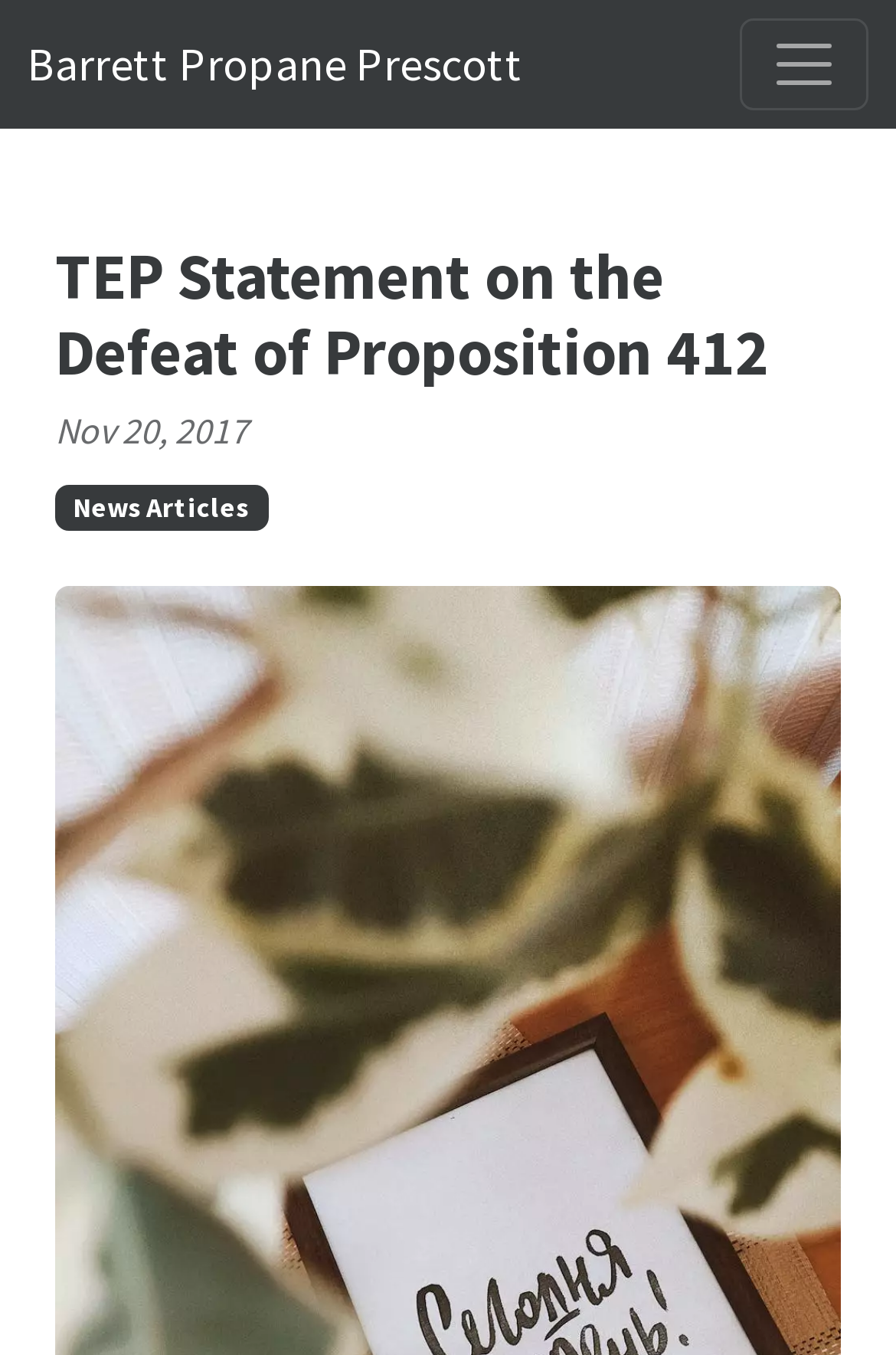What is the main title displayed on this webpage?

TEP Statement on the Defeat of Proposition 412